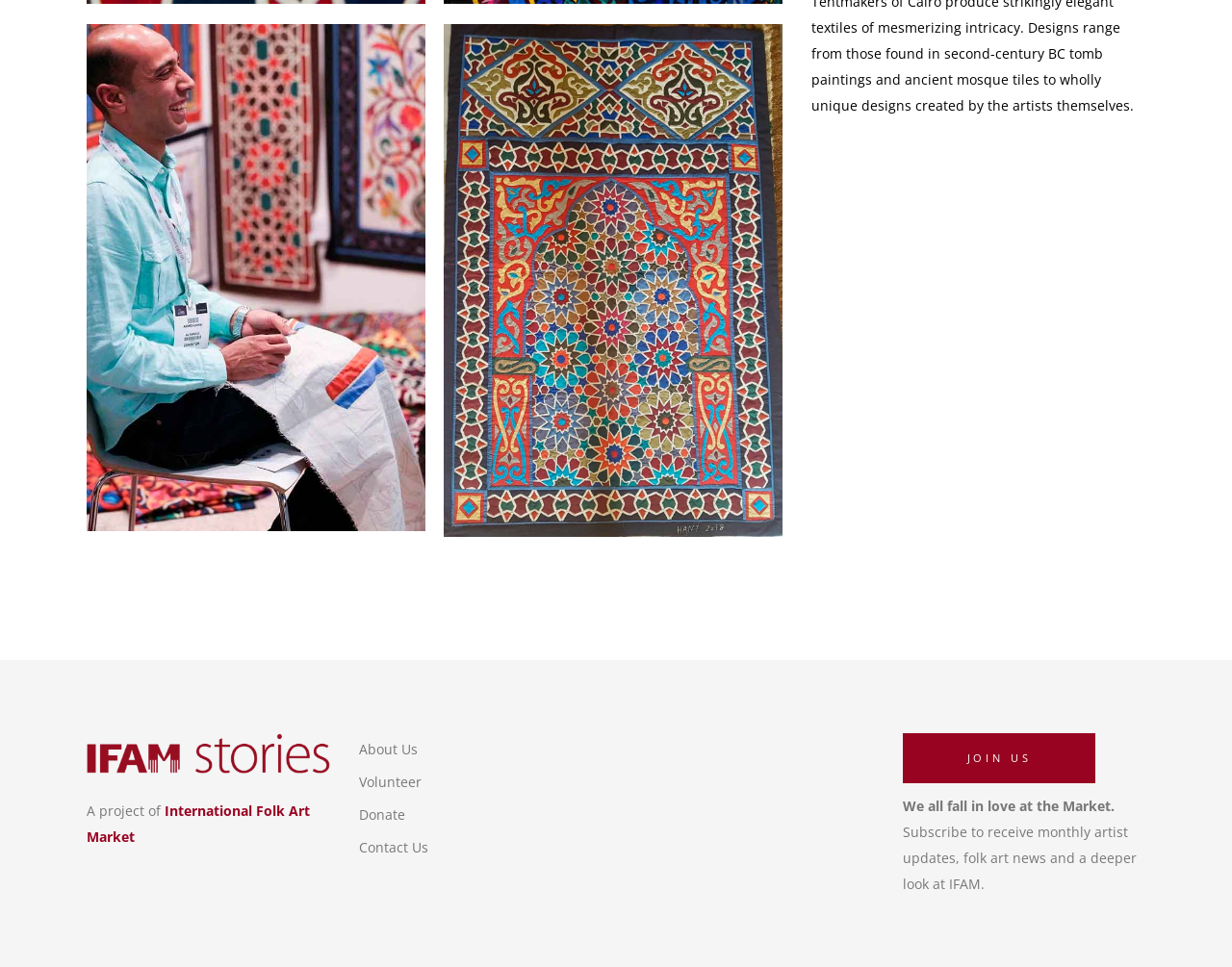What is the tone of the website?
Using the visual information, respond with a single word or phrase.

Romantic